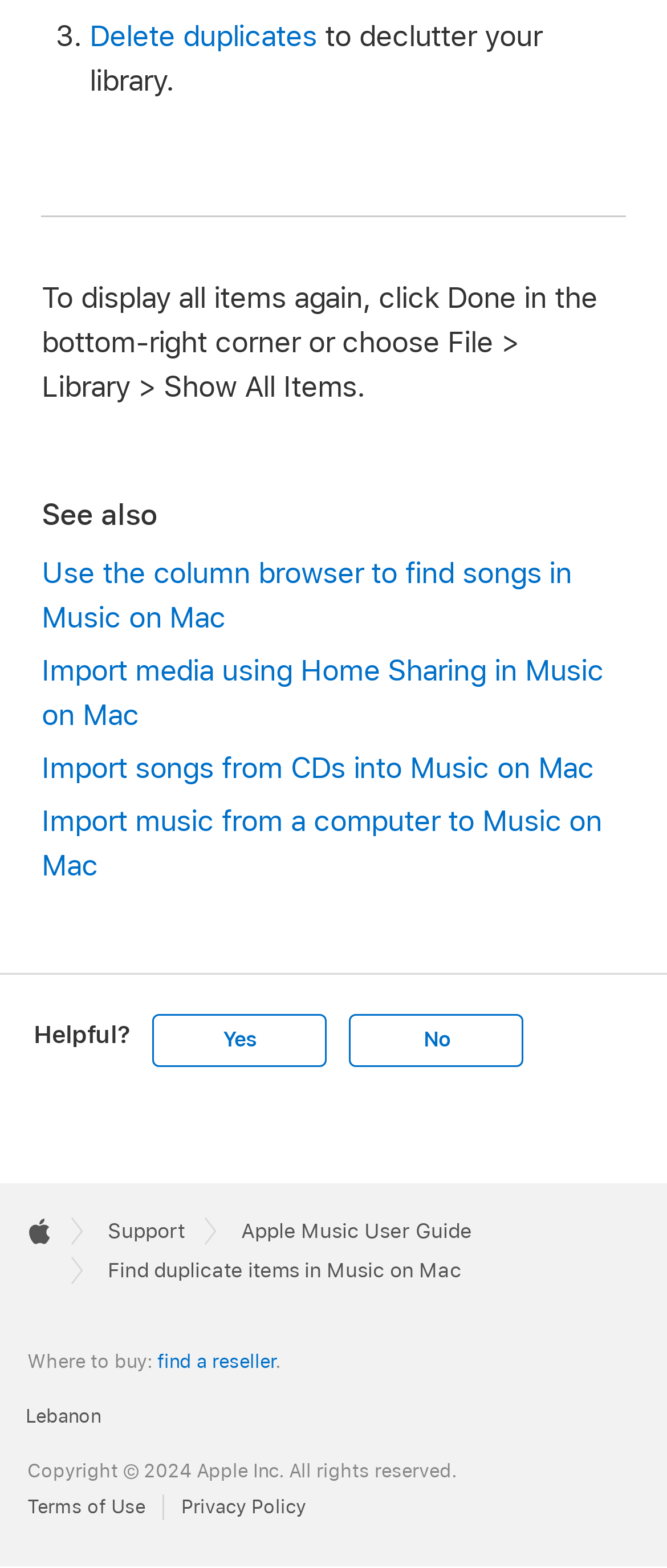Locate the bounding box of the UI element described by: "No" in the given webpage screenshot.

[0.524, 0.647, 0.786, 0.68]